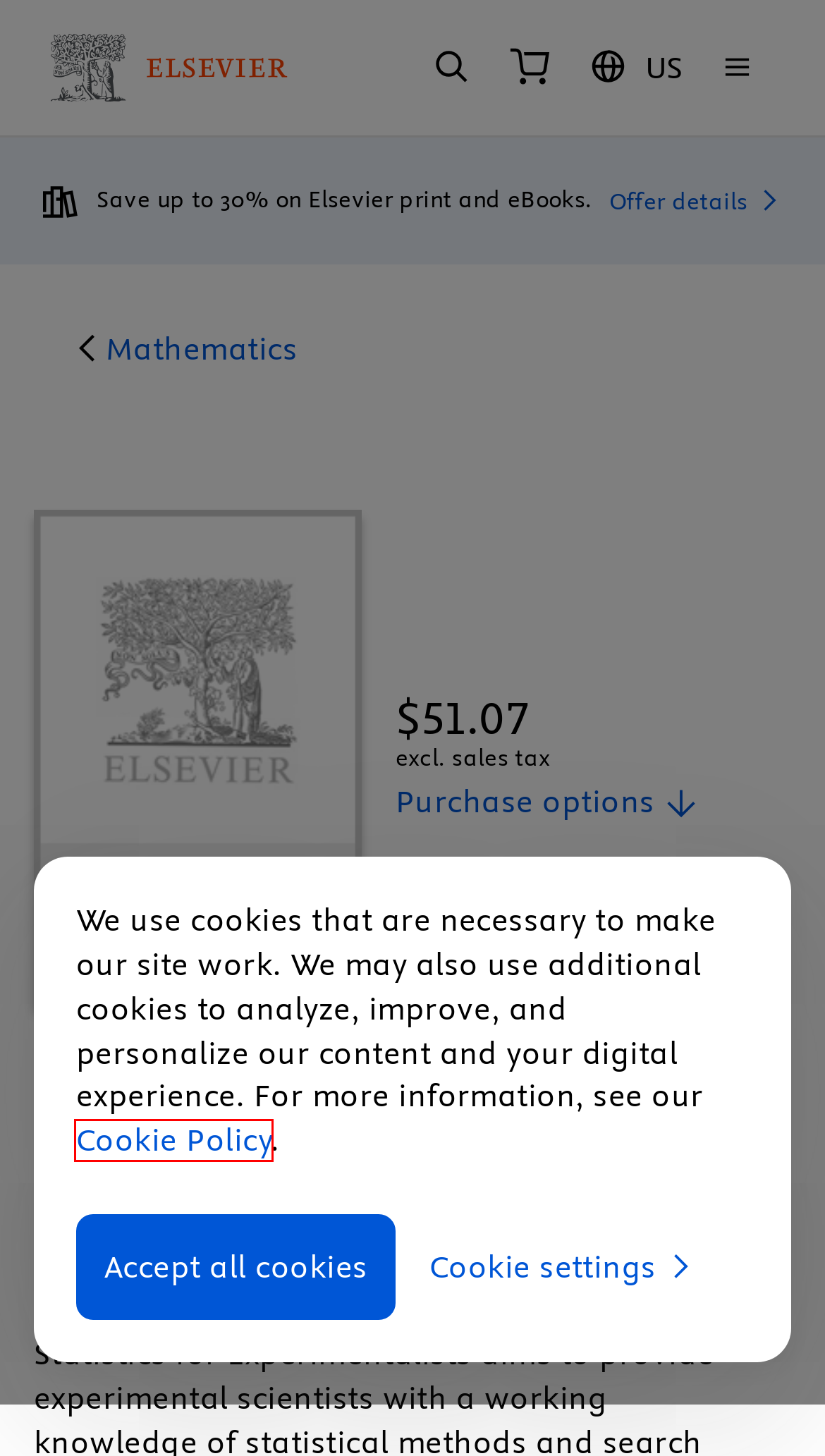After examining the screenshot of a webpage with a red bounding box, choose the most accurate webpage description that corresponds to the new page after clicking the element inside the red box. Here are the candidates:
A. Subscriptions and Renewals - Elsevier E-Commerce Support Center
B. Shop and Discover Books, Journals, Articles and more | Elsevier Shop
C. Cookie Notice | Elsevier Legal
D. Mathematics print books and ebooks | Elsevier | Elsevier Shop
E. Book series | Elsevier
F. Book & Journals Search Results | Elsevier Shop
G. Shopping cart | Elsevier
H. Global Press Office │ Elsevier

C